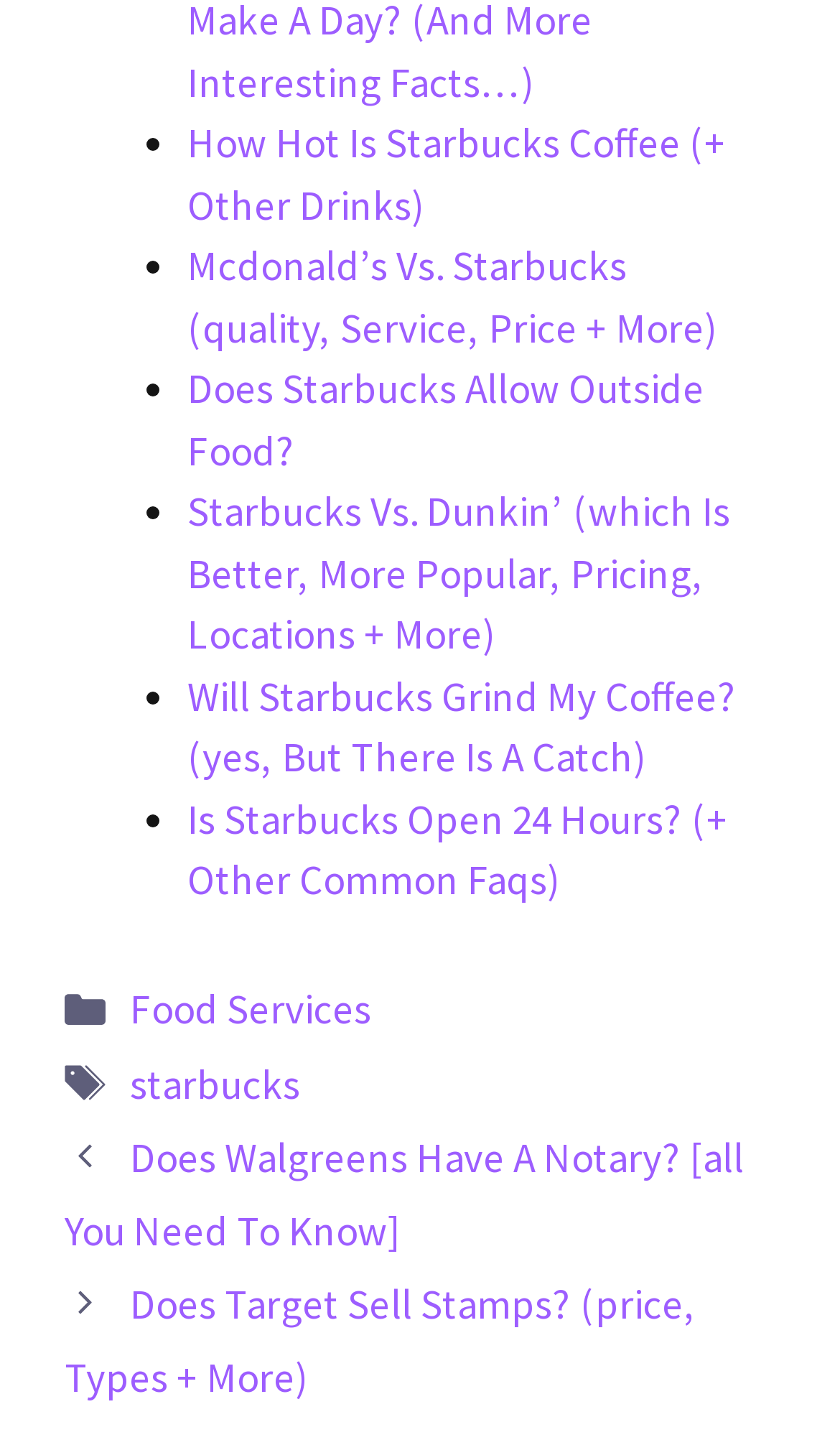Locate the bounding box coordinates for the element described below: "Does Starbucks Allow Outside Food?". The coordinates must be four float values between 0 and 1, formatted as [left, top, right, bottom].

[0.223, 0.251, 0.838, 0.329]